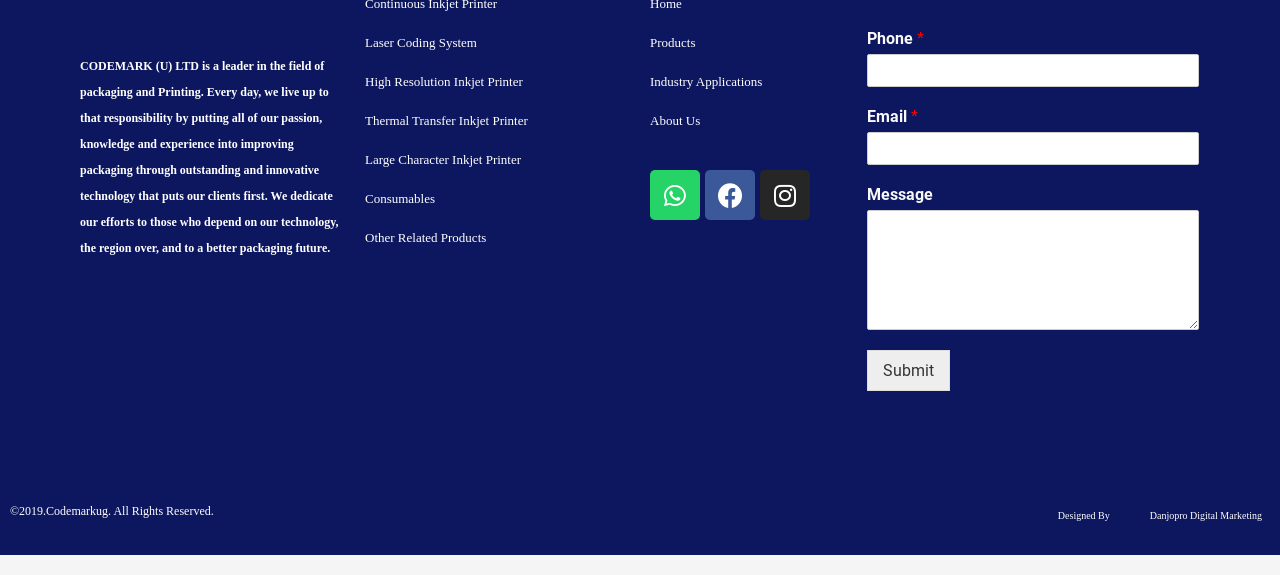Provide the bounding box coordinates of the area you need to click to execute the following instruction: "Submit the form".

[0.677, 0.608, 0.742, 0.68]